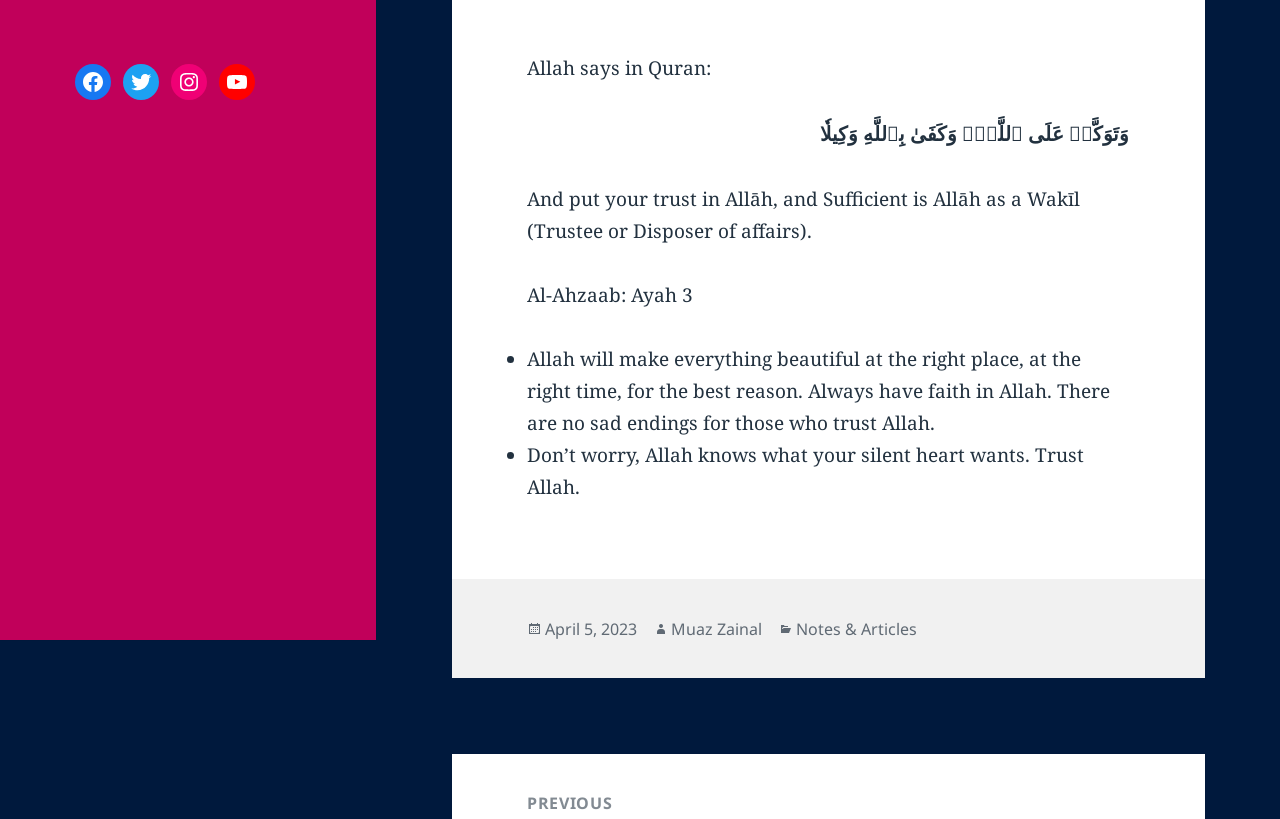Find the bounding box of the element with the following description: "Notes & Articles". The coordinates must be four float numbers between 0 and 1, formatted as [left, top, right, bottom].

[0.622, 0.754, 0.716, 0.782]